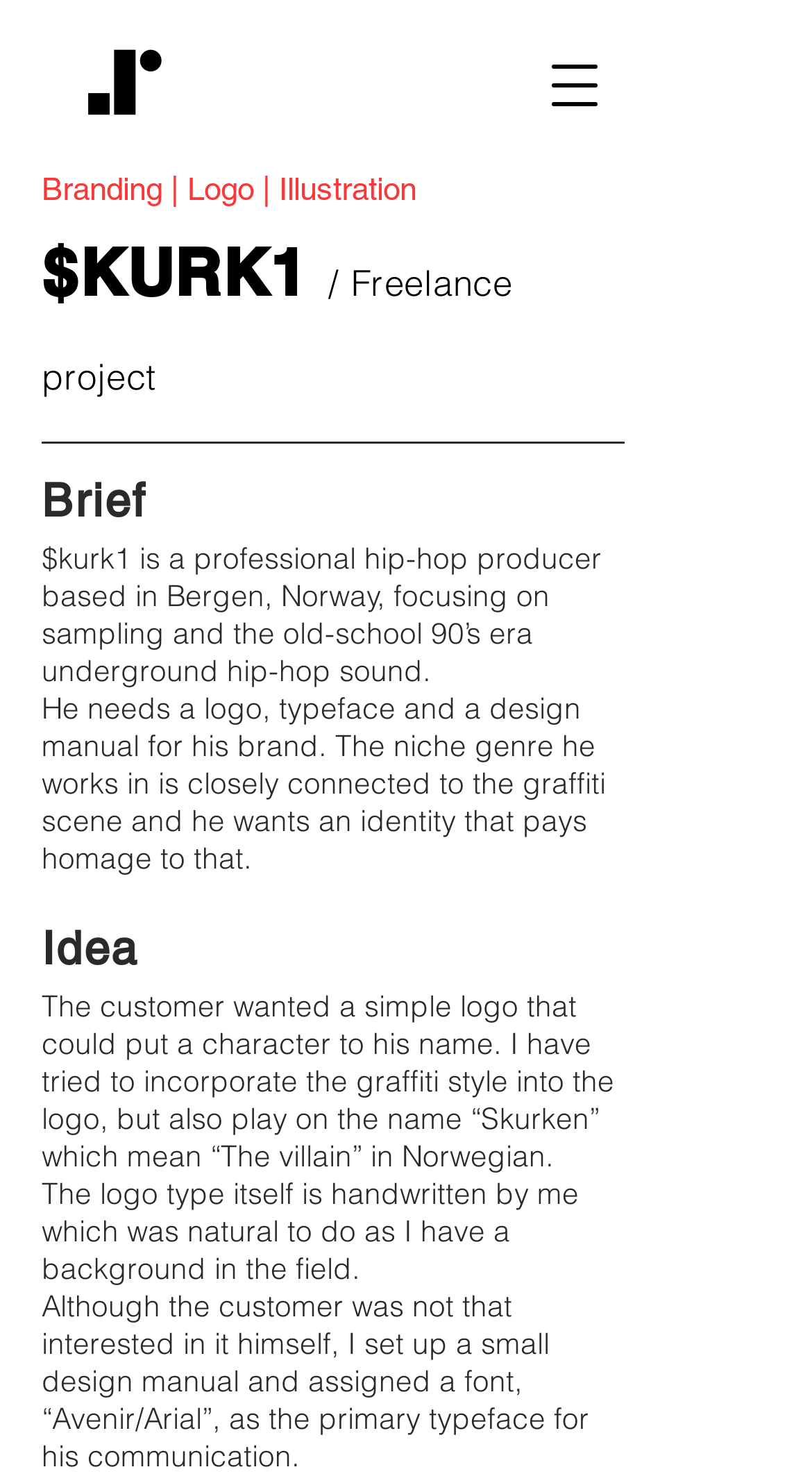Create an in-depth description of the webpage, covering main sections.

The webpage is about a freelance project, SKURK1, by Jonas Romer. At the top right corner, there is a button to open a navigation menu. On the top left, there is a link to a logo image, JR-logo-animasjon.gif, which is an animated logo. Below the logo, there is a title "$KURK1" followed by a subtitle "/ Freelance project". 

Below the title, there are several sections of text. The first section is labeled "Brief" and describes the project's requirements, including the need for a logo, typeface, and design manual for a professional hip-hop producer based in Bergen, Norway. The second section is labeled "Idea" and explains the design concept, which incorporates graffiti style and plays on the name "Skurken", meaning "The villain" in Norwegian. 

The text sections are positioned in a vertical column, with each section following the previous one. There are a total of 7 text sections, including the title and subtitles. The text is left-aligned and takes up about half of the page's width. There are no other UI elements or images on the page besides the logo image at the top left.